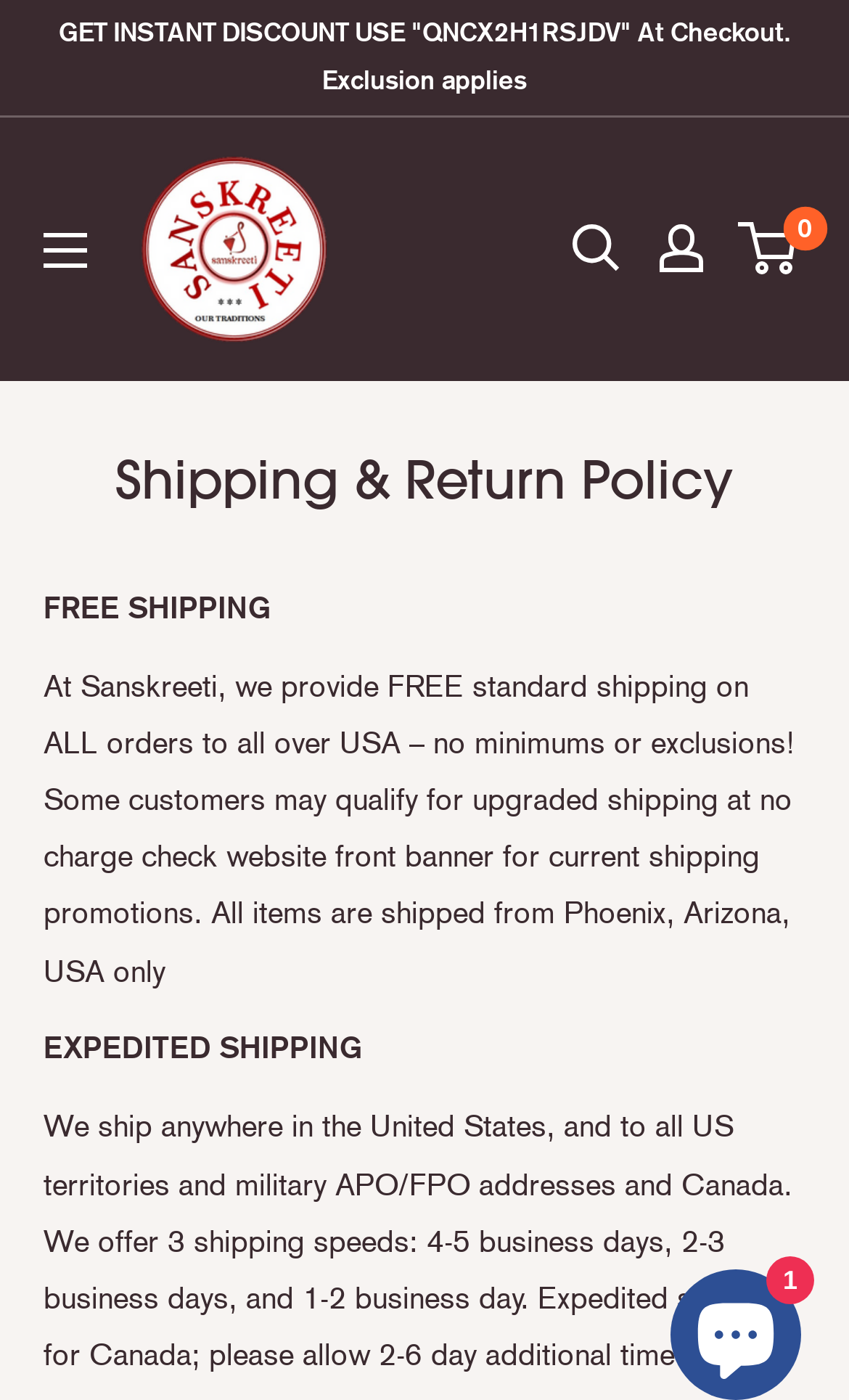Please locate the UI element described by "Plan your trip" and provide its bounding box coordinates.

None